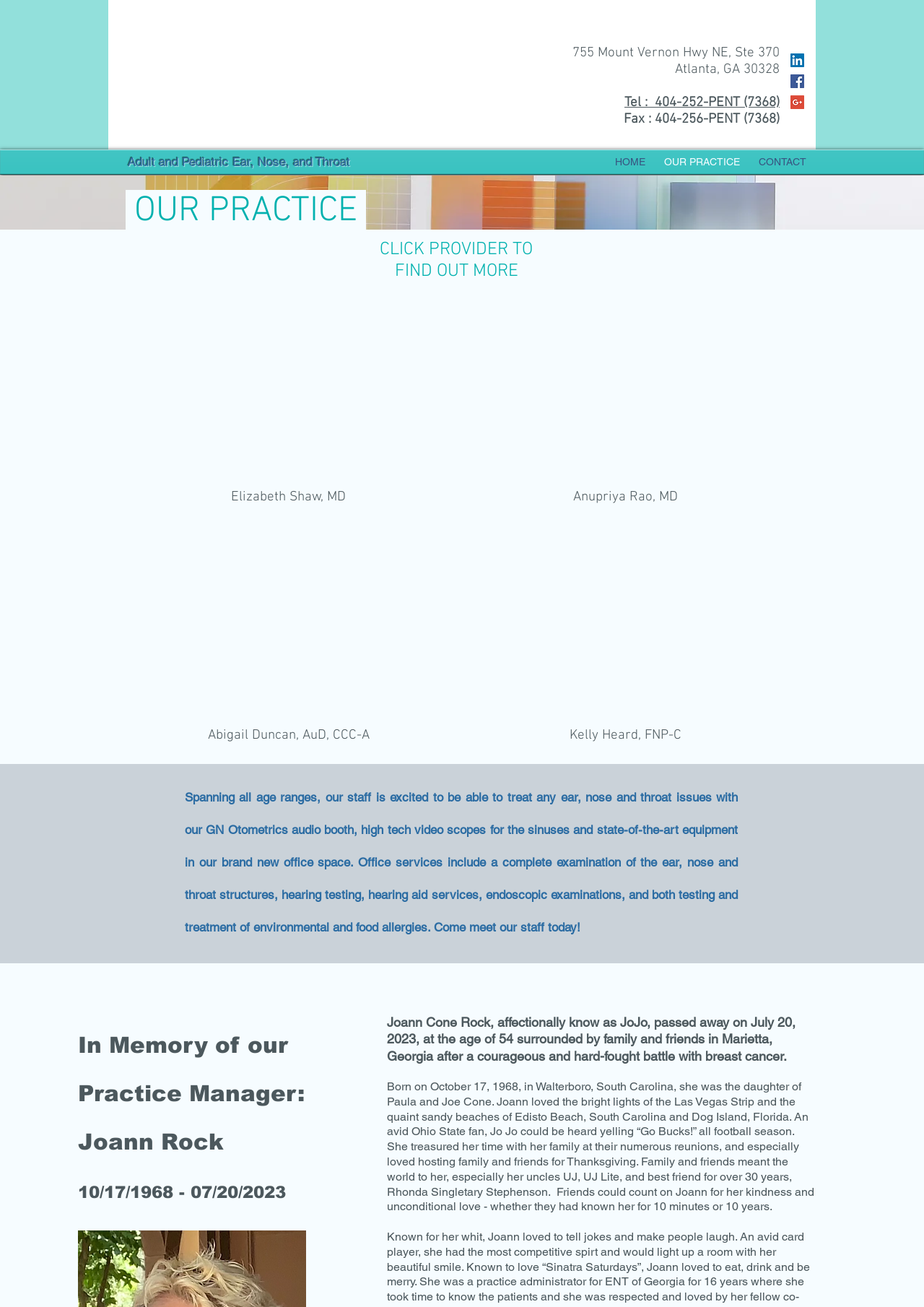Please identify the bounding box coordinates of the area that needs to be clicked to fulfill the following instruction: "Check the address of the office."

[0.62, 0.034, 0.844, 0.047]